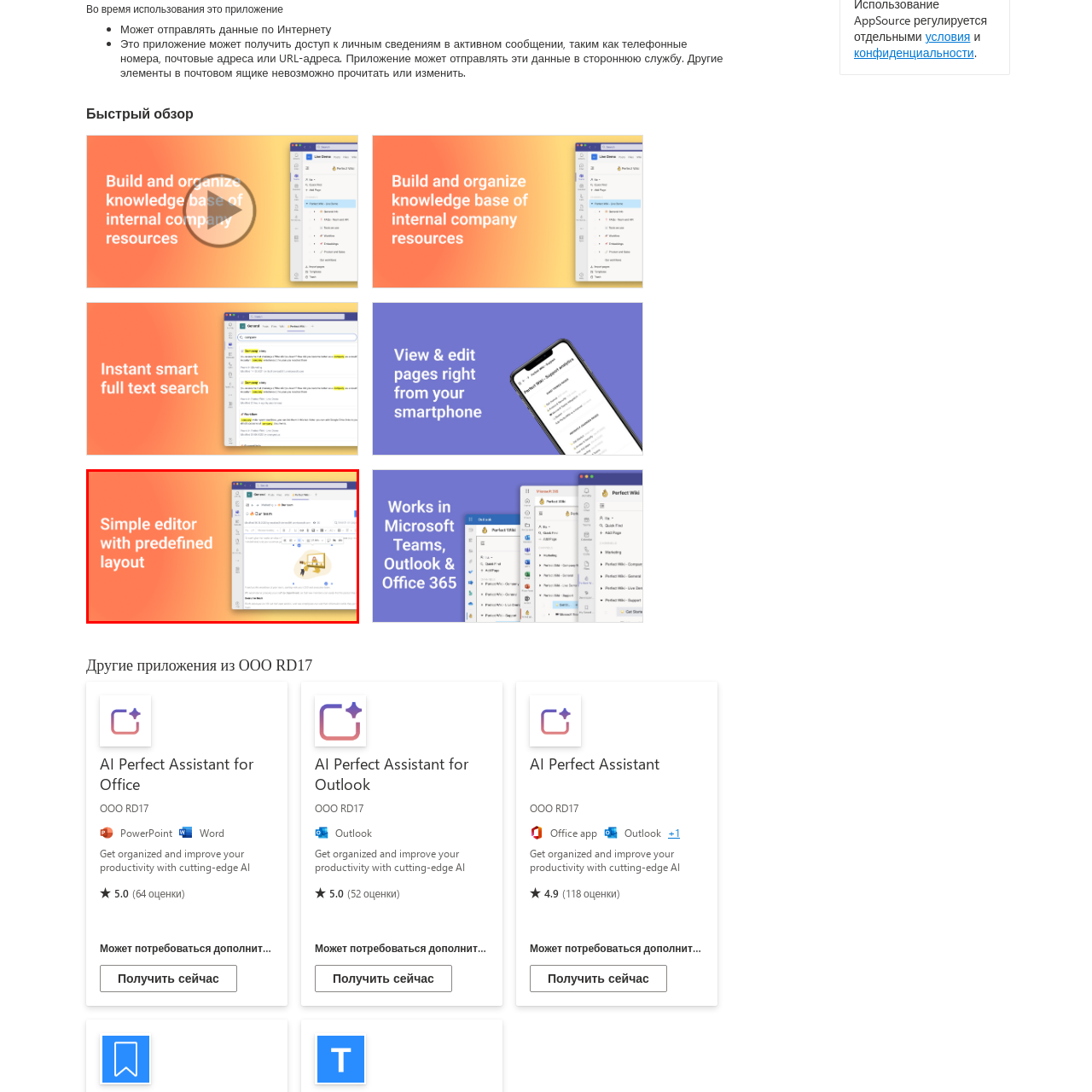Give an in-depth explanation of the image captured within the red boundary.

The image depicts a user-friendly interface of a simple editor designed for ease of use, prominently featuring a predefined layout. To the left, bold text reads "Simple editor with predefined layout," emphasizing the editor's straightforward functionality. On the right side, the application interface is showcased, illustrating various editing tools and options arranged in a clean layout. Within the editor, there is a sample document with text and visual elements, suggesting a collaborative workspace ideal for team projects. The background gradient transitions from a warm orange to a lighter shade, creating an inviting aesthetic that enhances the user's experience. This design aims to make content creation accessible and efficient for users.